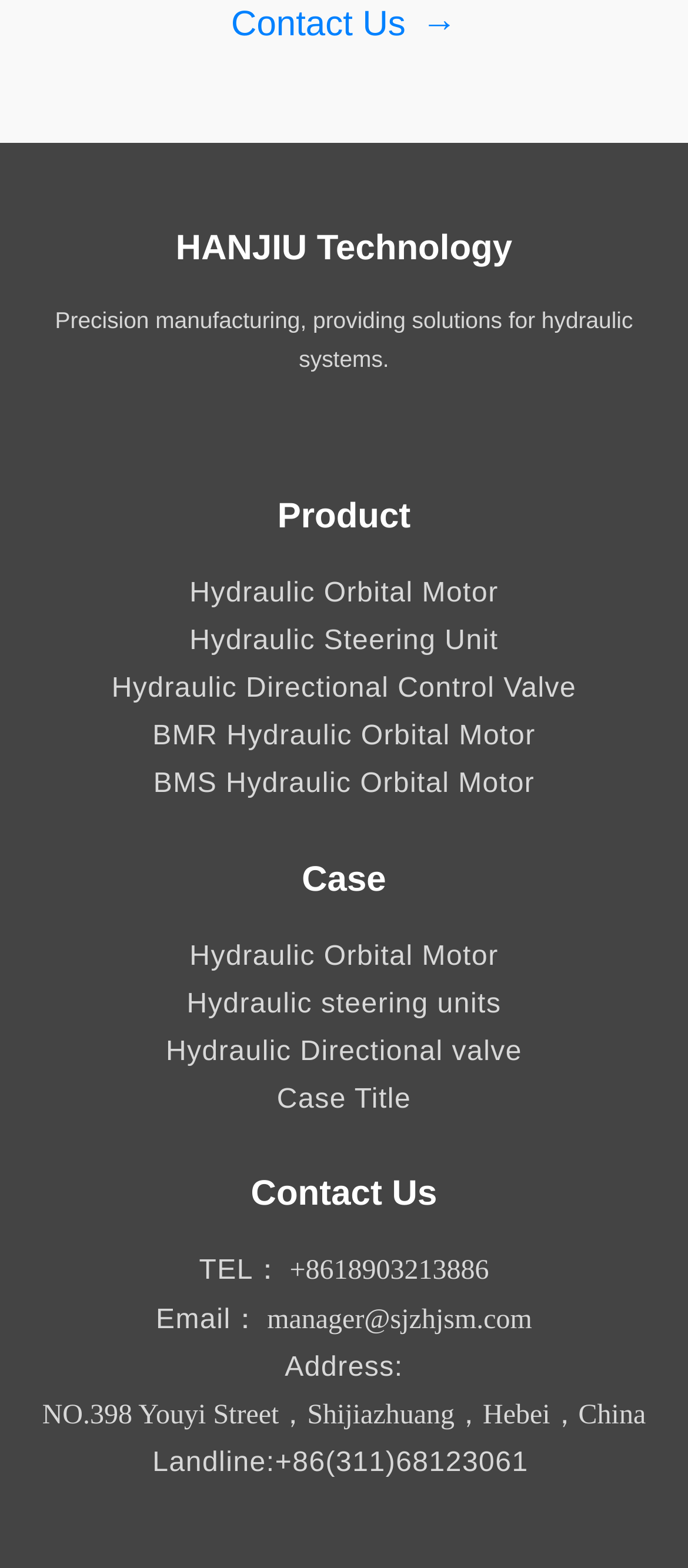What is the company's email address?
Using the image, elaborate on the answer with as much detail as possible.

In the 'Contact Us' section, I found a link with the email address 'manager@sjzhjsm.com' next to the text 'Email：'. This is likely the company's email address.